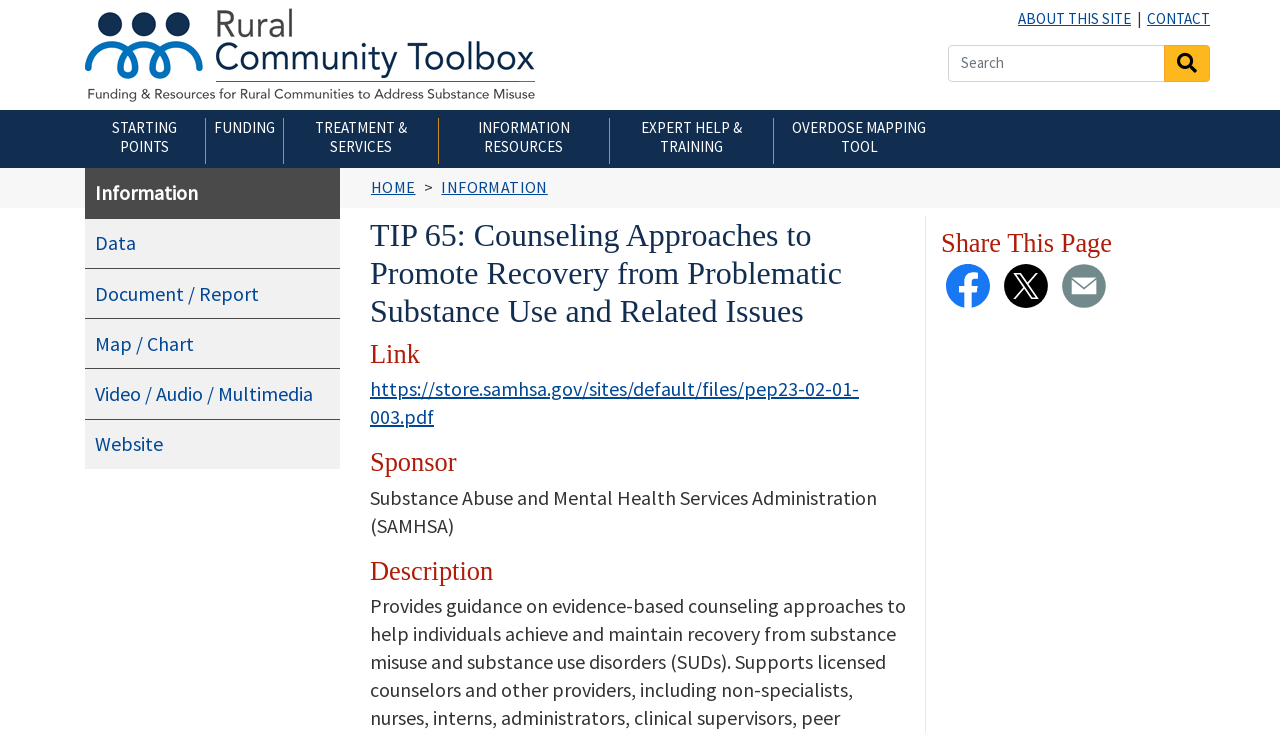Provide a thorough description of this webpage.

This webpage is dedicated to providing information on evidence-based counseling approaches to help individuals recover from substance misuse and substance use disorders. At the top left corner, there is a link to "Rural Community Toolbox: Funding & Resources for Rural Communities to Address Substance Misuse" accompanied by an image. On the top right corner, there are links to "ABOUT THIS SITE" and "CONTACT", separated by a vertical line.

Below these links, there is a search box with a "Submit Search" button to the right. A navigation menu with six links, including "STARTING POINTS", "FUNDING", "TREATMENT & SERVICES", "INFORMATION RESOURCES", "EXPERT HELP & TRAINING", and "OVERDOSE MAPPING TOOL", spans the entire width of the page.

Underneath the navigation menu, there is a breadcrumb navigation section that shows the current location of the user, with links to "HOME" and "INFORMATION". This section also lists various types of information resources, including "Data", "Document / Report", "Map / Chart", "Video / Audio / Multimedia", and "Website".

The main content of the page is divided into sections, each with a heading. The first section is titled "TIP 65: Counseling Approaches to Promote Recovery from Problematic Substance Use and Related Issues" and provides a brief description of the topic. The next section is titled "Link" and contains a link to a PDF document. The "Sponsor" section lists the Substance Abuse and Mental Health Services Administration (SAMHSA) as the sponsor of the resource.

The "Description" section provides a detailed description of the resource, and below it, there is a "Share This Page" section with links to share the page on Facebook, Twitter, and via email.